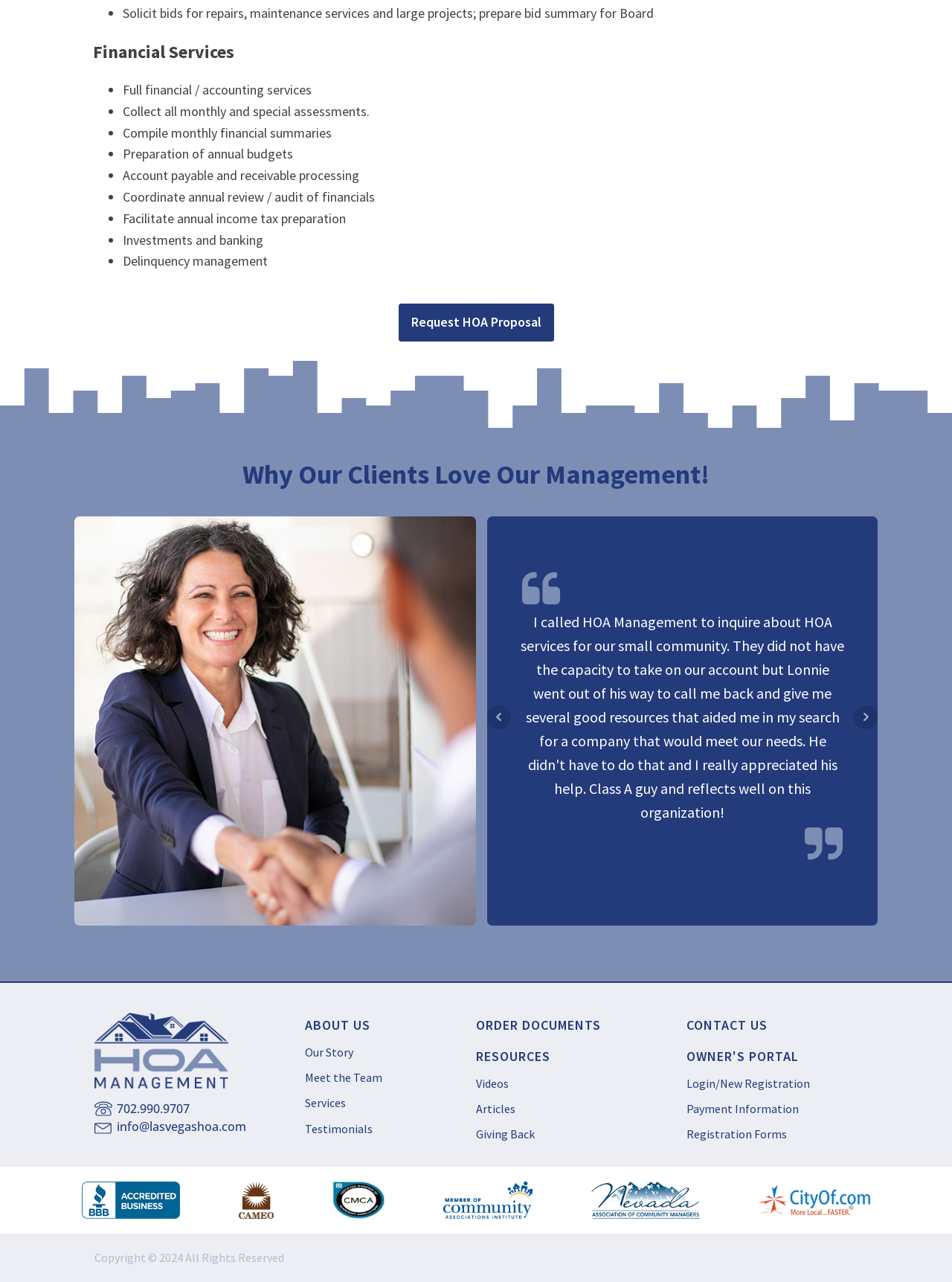Locate the bounding box of the UI element with the following description: "CONTACT US".

[0.721, 0.794, 0.806, 0.805]